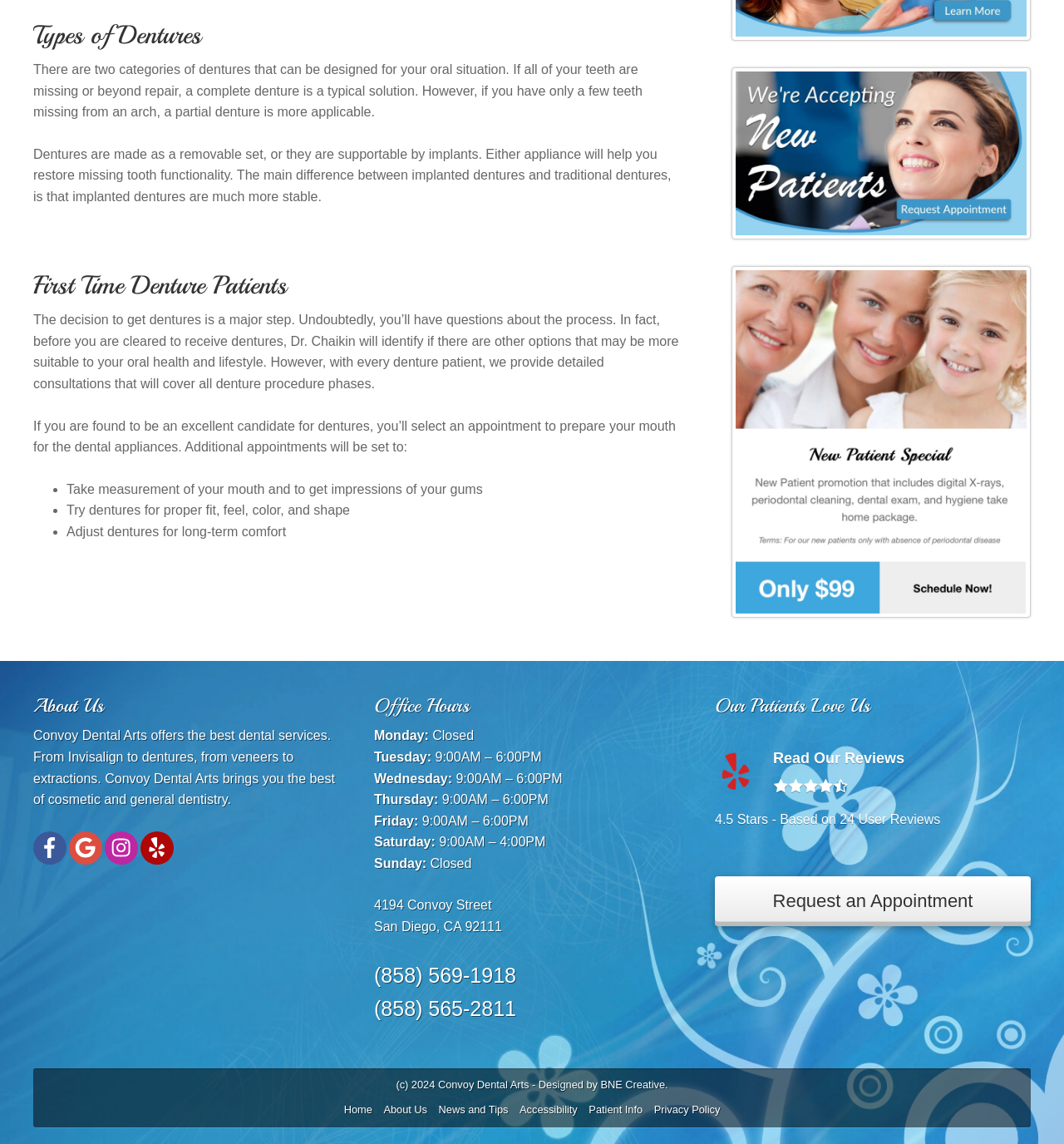Use a single word or phrase to answer this question: 
What types of dentures are discussed?

Complete and partial